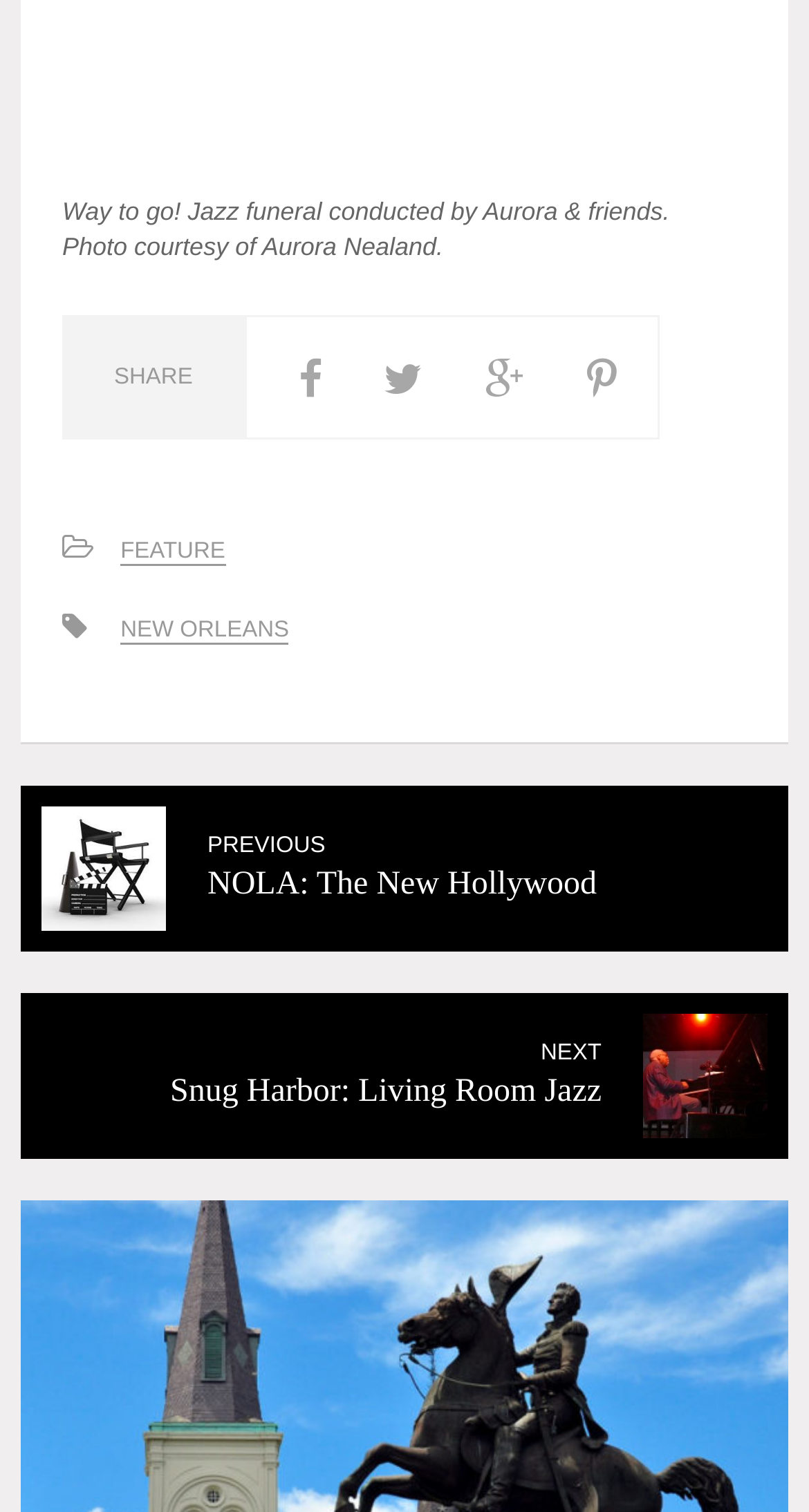Reply to the question with a single word or phrase:
How many links are above the 'FEATURE' link?

5